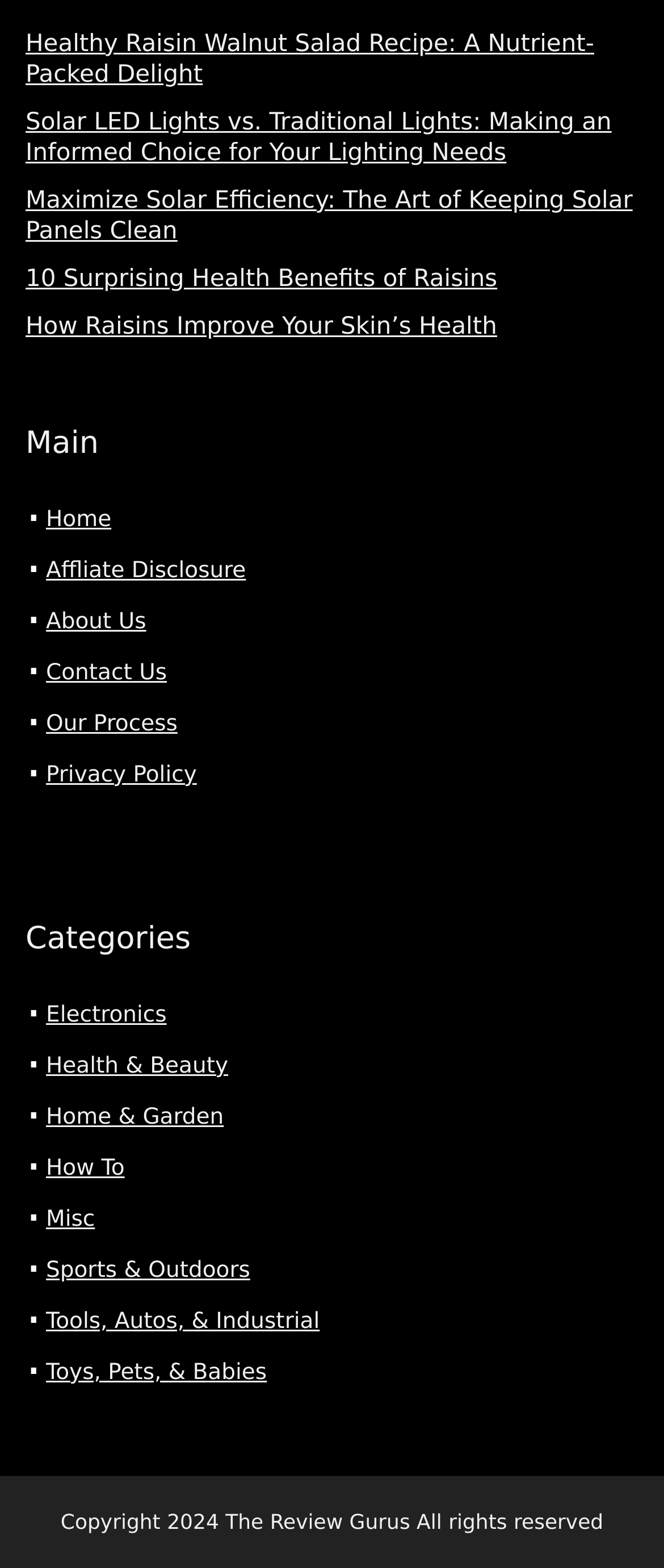Determine the bounding box coordinates of the clickable region to carry out the instruction: "Learn about the review gurus".

[0.34, 0.963, 0.618, 0.978]